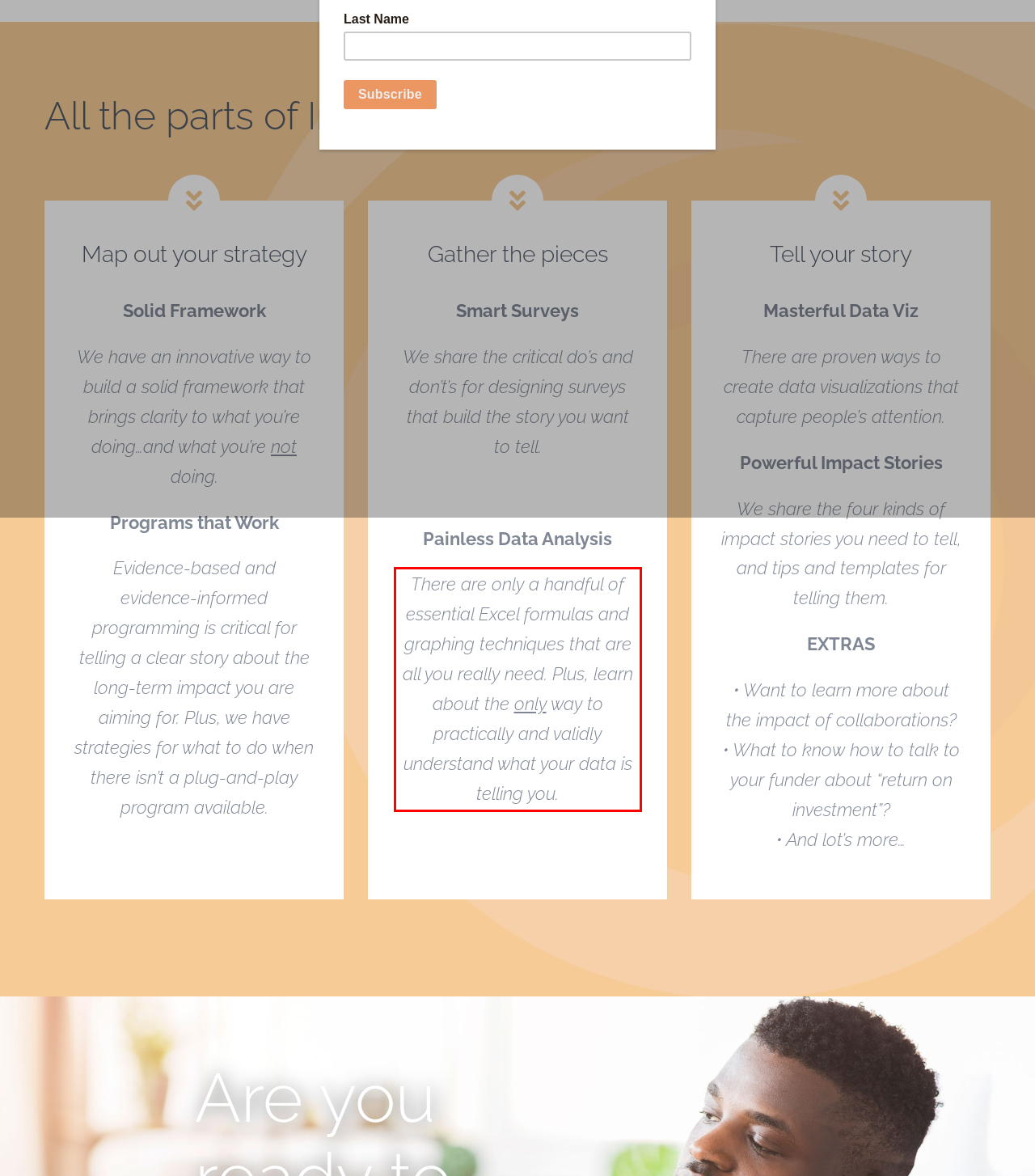Please identify the text within the red rectangular bounding box in the provided webpage screenshot.

There are only a handful of essential Excel formulas and graphing techniques that are all you really need. Plus, learn about the only way to practically and validly understand what your data is telling you.